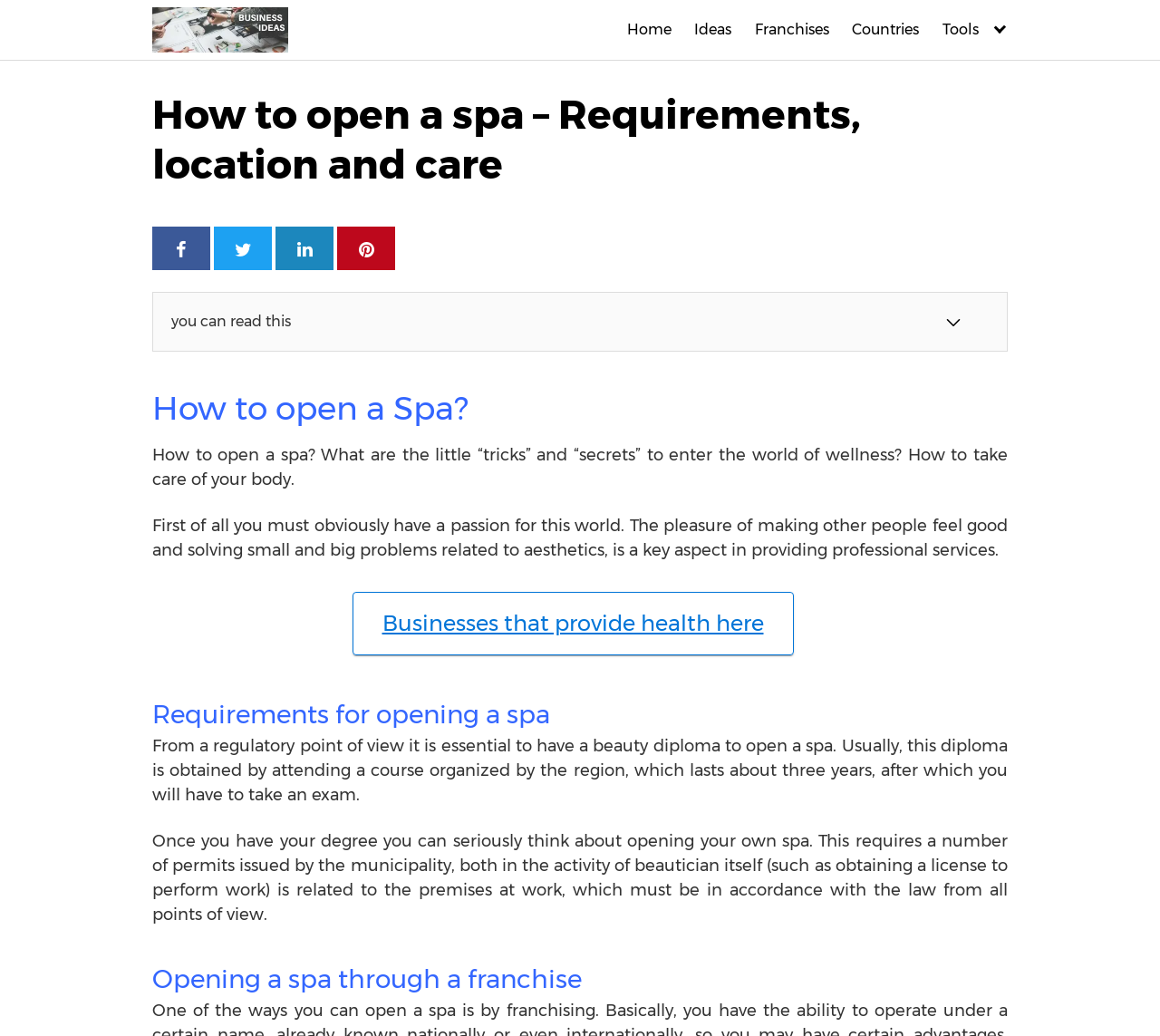What is the first step to open a spa?
Using the image provided, answer with just one word or phrase.

Have a passion